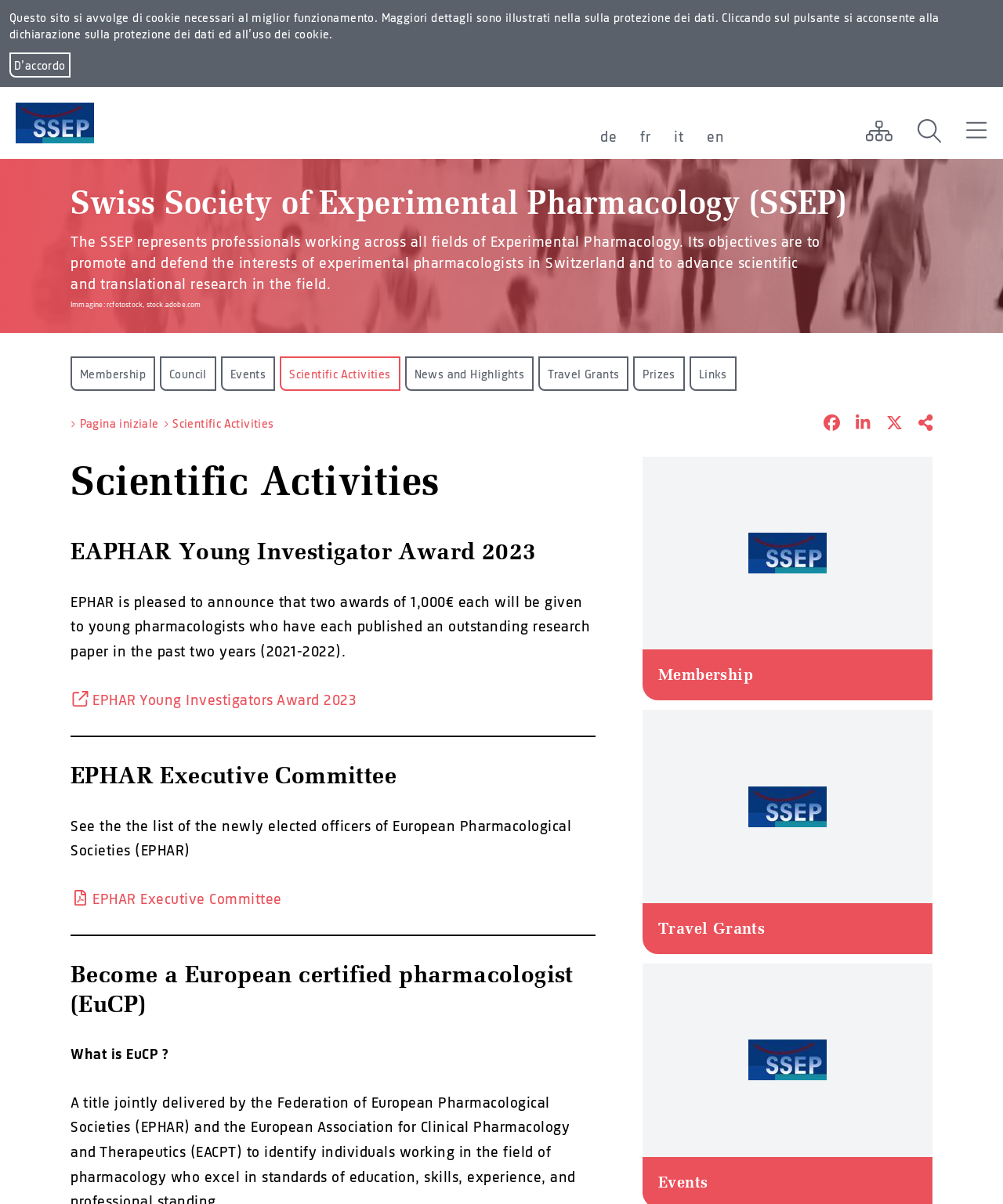Based on the visual content of the image, answer the question thoroughly: What is the purpose of the SSEP?

I found the answer by reading the text under the heading 'Swiss Society of Experimental Pharmacology (SSEP)', which states that 'Its objectives are to promote and defend the interests of experimental pharmacologists in Switzerland and to advance scientific and translational research in the field'.